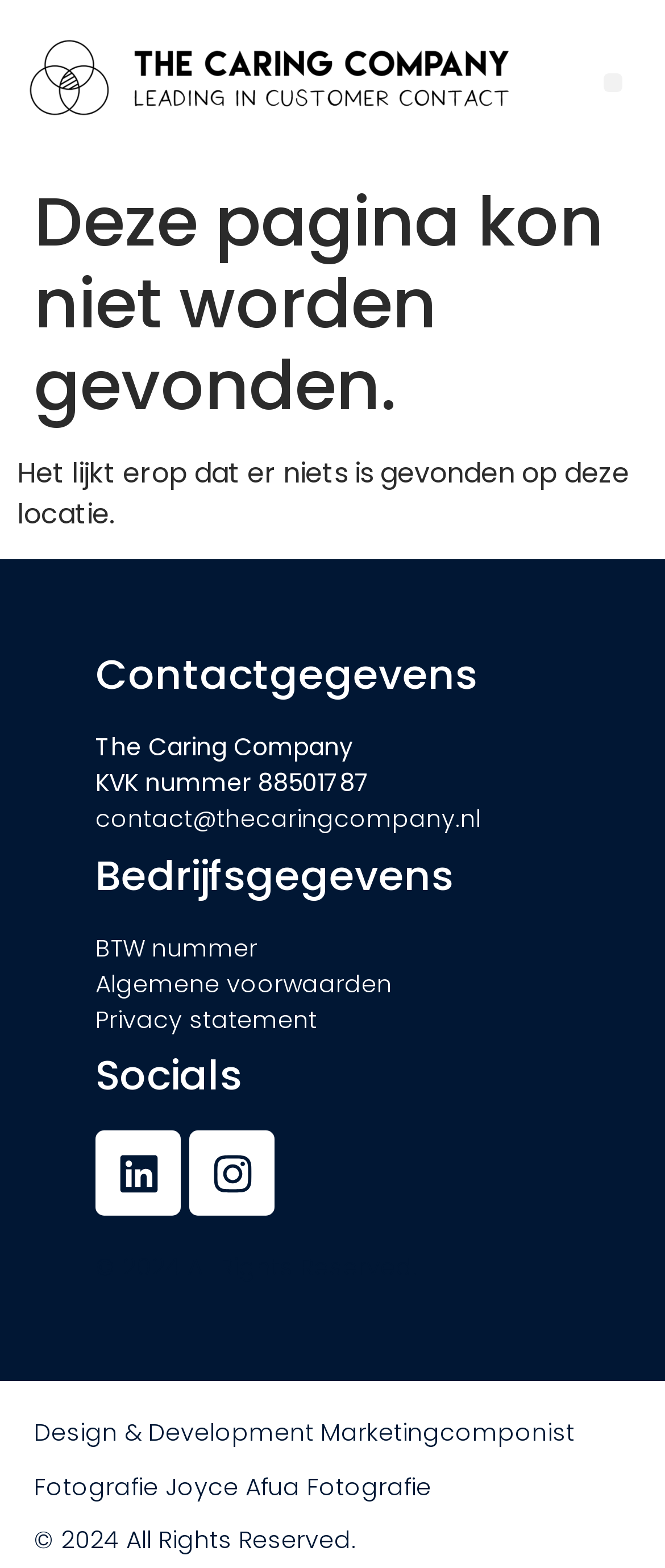Explain the webpage in detail.

The webpage is titled "Pagina niet gevonden - The Caring Company" and appears to be an error page. At the top left, there is a logo of the Caring Company, accompanied by a menu button at the top right. 

Below the logo, there is a main section that occupies most of the page. It starts with a header that reads "Deze pagina kon niet worden gevonden" (This page could not be found). 

Underneath the header, there is a paragraph of text that explains that it seems like nothing was found at this location. 

Further down, there are three sections: Contactgegevens (Contact Information), Bedrijfsgegevens (Company Information), and Socials. The Contact Information section displays the company name, KVK number, and contact email. 

The Company Information section shows the BTW number and has links to the general terms and conditions and the privacy statement. 

The Socials section contains links to the company's LinkedIn and Instagram profiles, each accompanied by an image. 

At the bottom of the page, there is a copyright notice and a link to the design and development company, Marketingcomponist, as well as a mention of the photographer, Joyce Afua Fotografie.